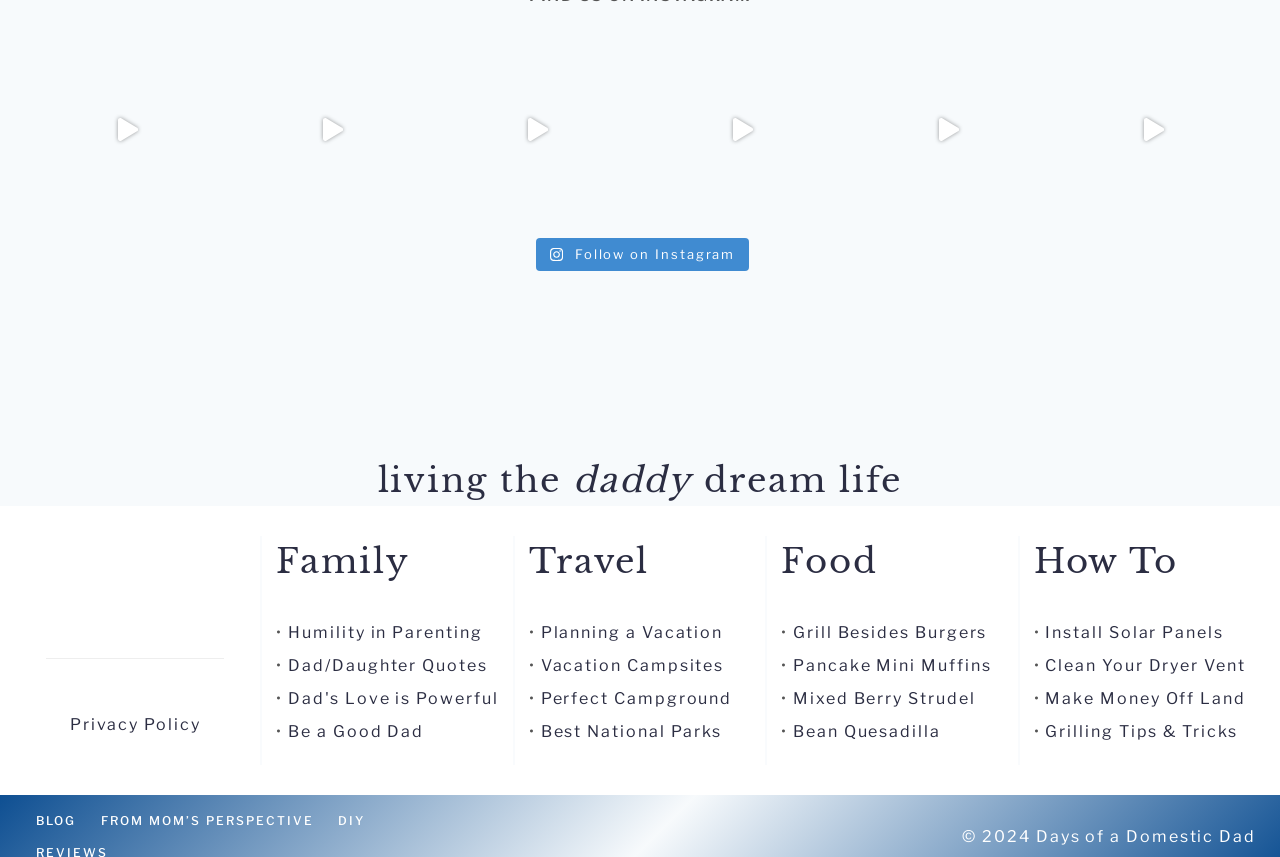Indicate the bounding box coordinates of the element that needs to be clicked to satisfy the following instruction: "View the 'Perfect Campground' page". The coordinates should be four float numbers between 0 and 1, i.e., [left, top, right, bottom].

[0.422, 0.804, 0.572, 0.826]